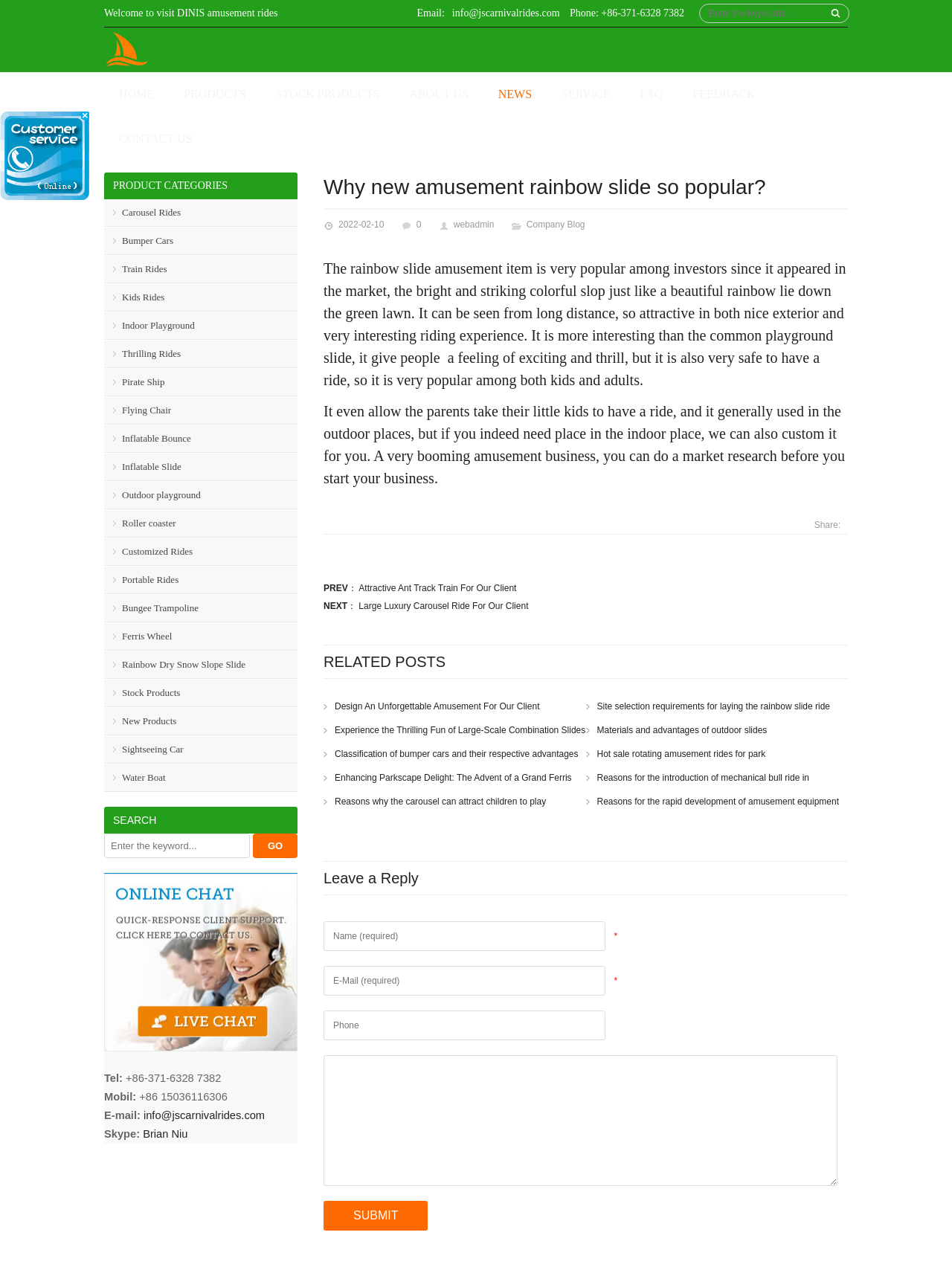Give a concise answer of one word or phrase to the question: 
What is the phone number of the company?

+86-371-6328 7382